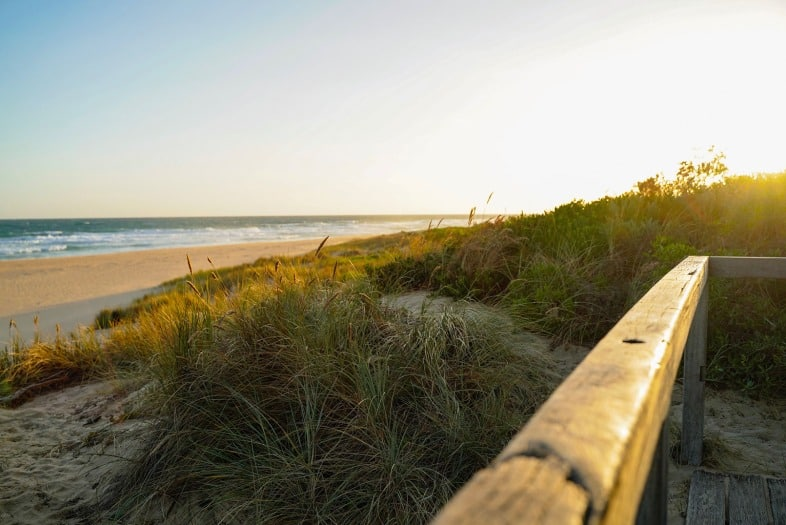What is the purpose of the wooden railing?
Based on the content of the image, thoroughly explain and answer the question.

The caption states that the sunlight casts a warm glow over the landscape, highlighting the smooth wooden railing of a nearby pathway, inviting visitors to explore the pristine beach, implying that the purpose of the railing is to invite visitors to explore the area.